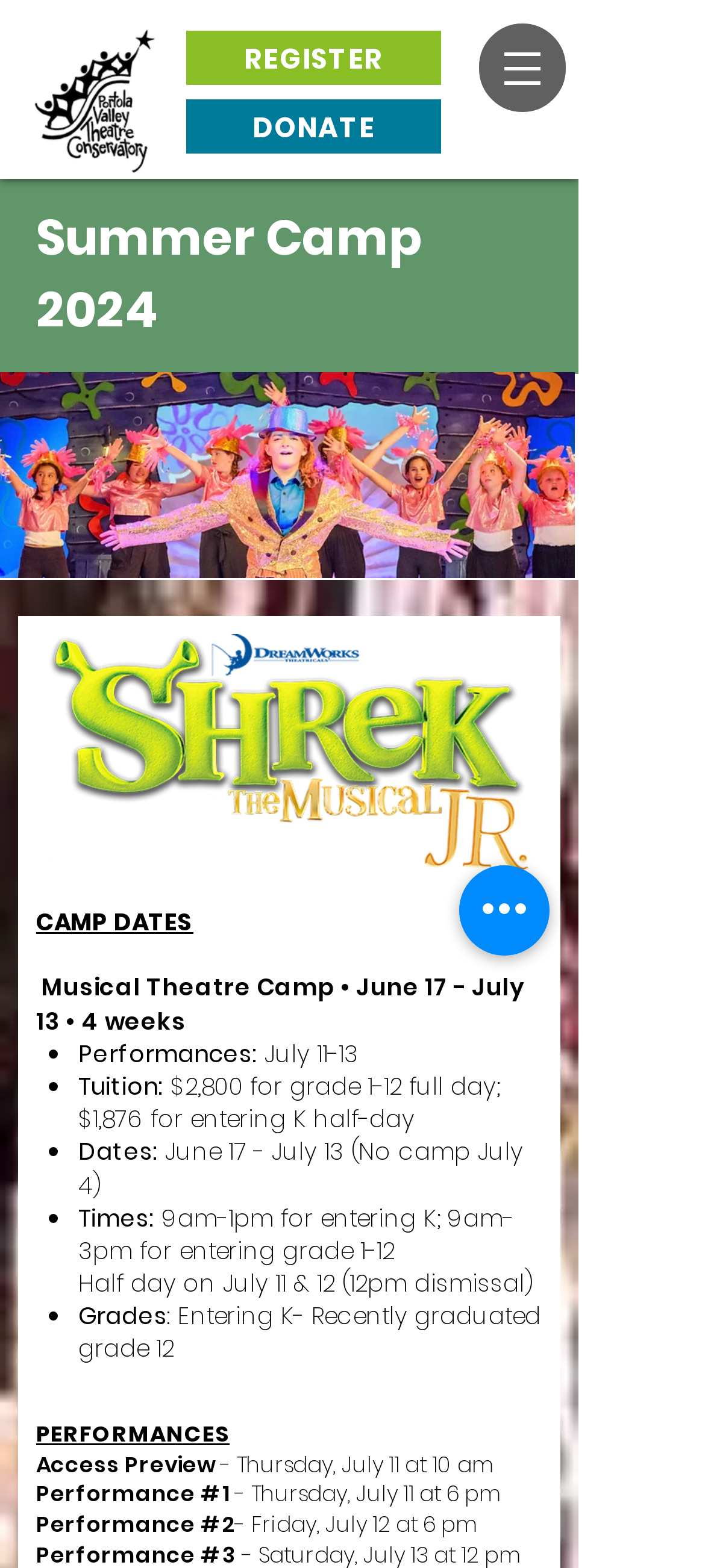What is the tuition fee for entering grade 1-12 full day?
Please provide an in-depth and detailed response to the question.

The tuition fee for entering grade 1-12 full day can be found in the 'CAMP DATES' section, which states 'Tuition: $2,800 for grade 1-12 full day; $1,876 for entering K half-day', indicating that the tuition fee for full-day campers is $2,800.